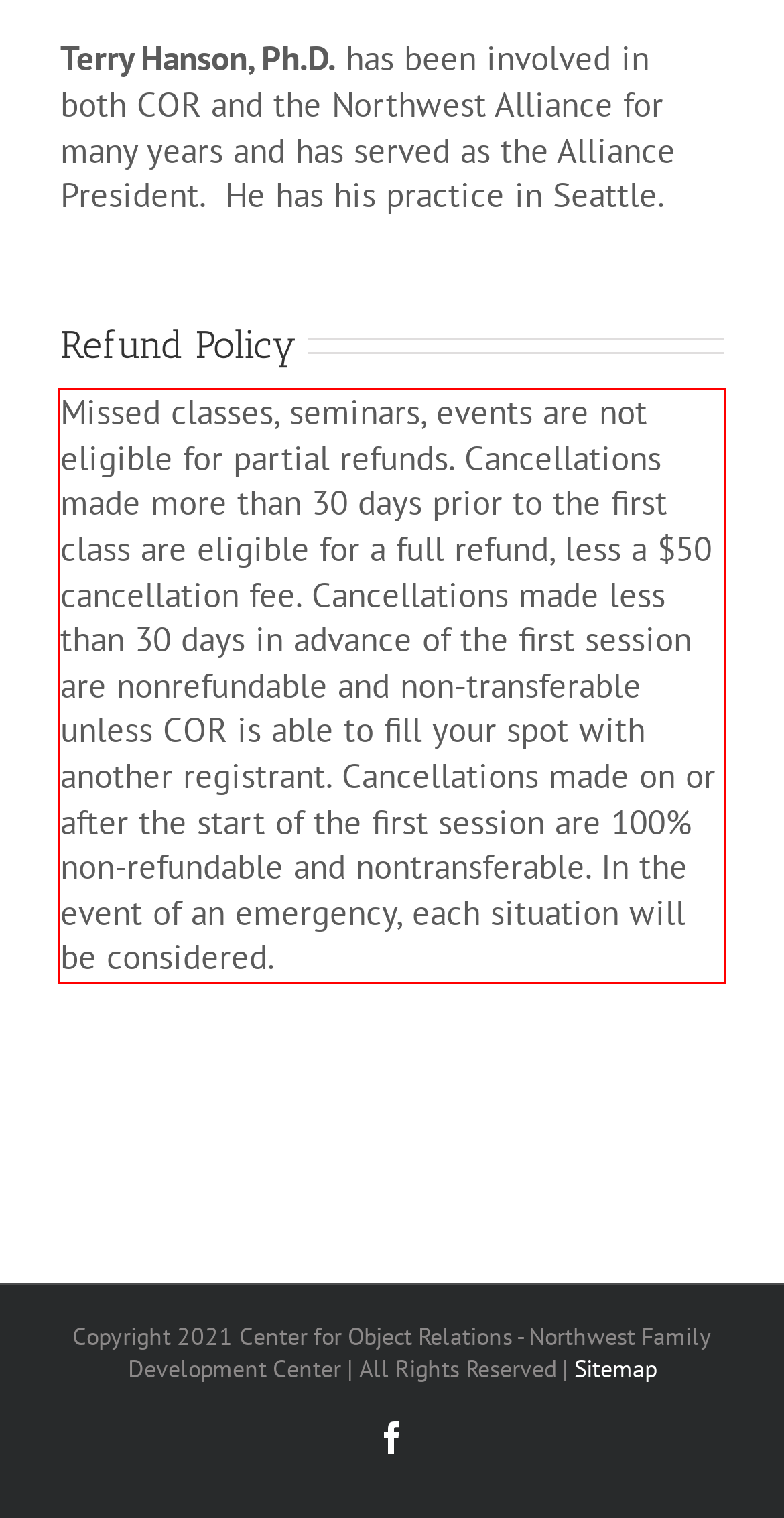Examine the webpage screenshot and use OCR to obtain the text inside the red bounding box.

Missed classes, seminars, events are not eligible for partial refunds. Cancellations made more than 30 days prior to the first class are eligible for a full refund, less a $50 cancellation fee. Cancellations made less than 30 days in advance of the first session are nonrefundable and non-transferable unless COR is able to fill your spot with another registrant. Cancellations made on or after the start of the first session are 100% non-refundable and nontransferable. In the event of an emergency, each situation will be considered.